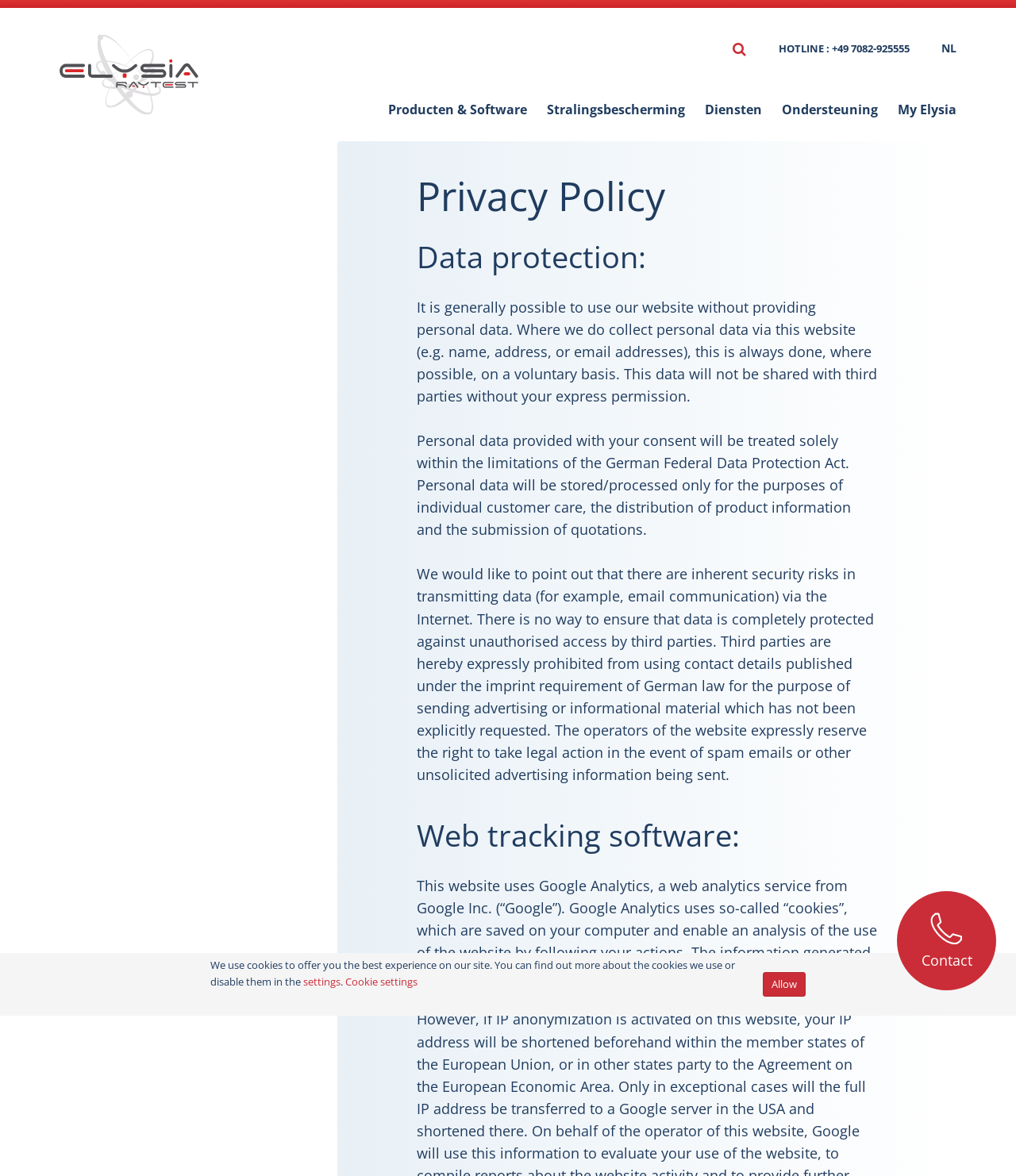Please provide the bounding box coordinates for the element that needs to be clicked to perform the following instruction: "Call the hotline". The coordinates should be given as four float numbers between 0 and 1, i.e., [left, top, right, bottom].

[0.751, 0.031, 0.911, 0.051]